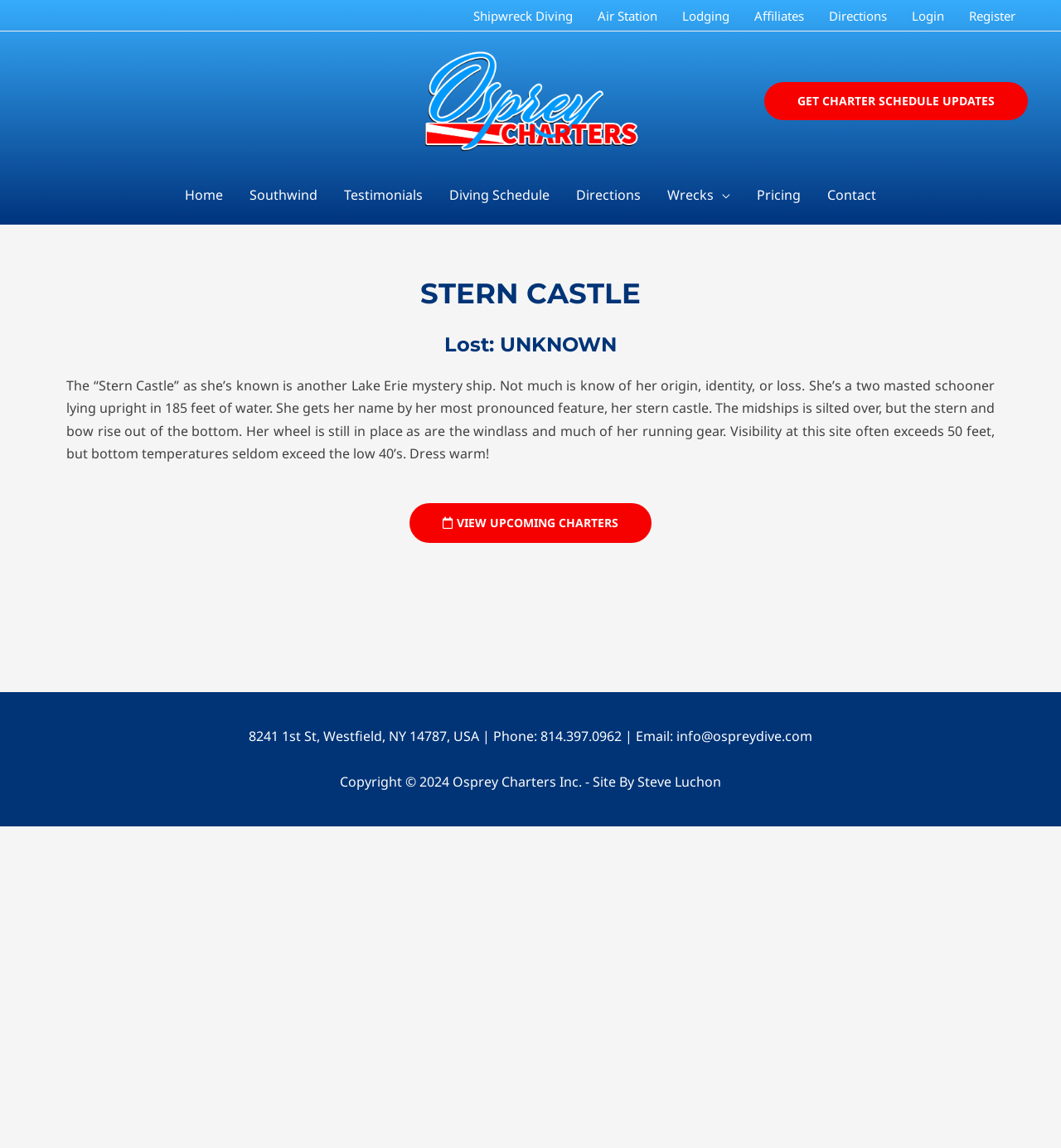Using the information shown in the image, answer the question with as much detail as possible: What is the depth of water where the Stern Castle lies?

The question can be answered by reading the text in the article section, which describes the Stern Castle as lying 'in 185 feet of water'.